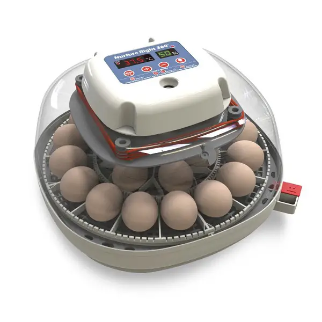What feature alerts users if temperature or humidity levels fluctuate beyond set ranges? From the image, respond with a single word or brief phrase.

alarm feature